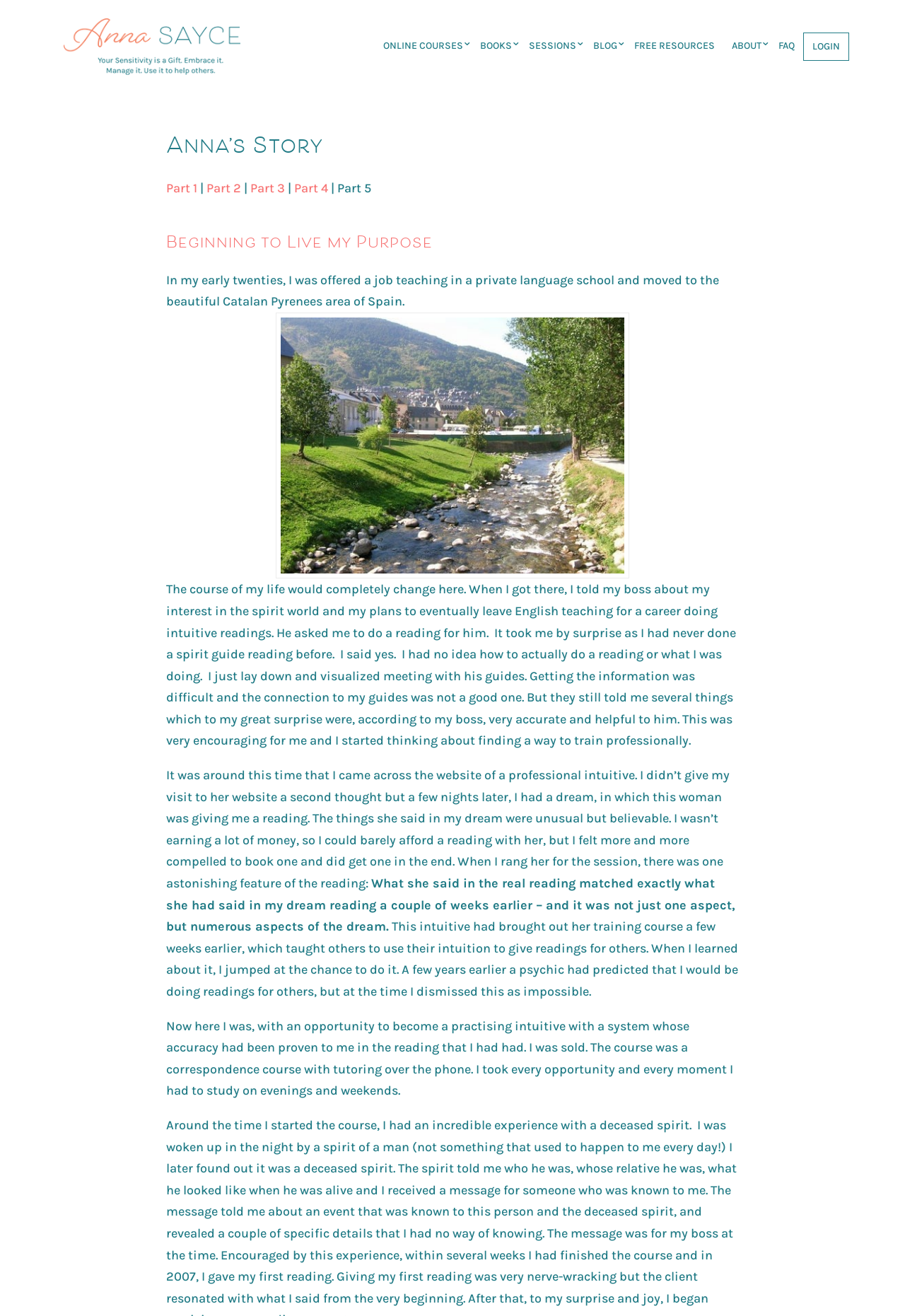Use a single word or phrase to answer the question:
What did Anna's boss ask her to do after she told him about her interest in the spirit world?

Do a reading for him